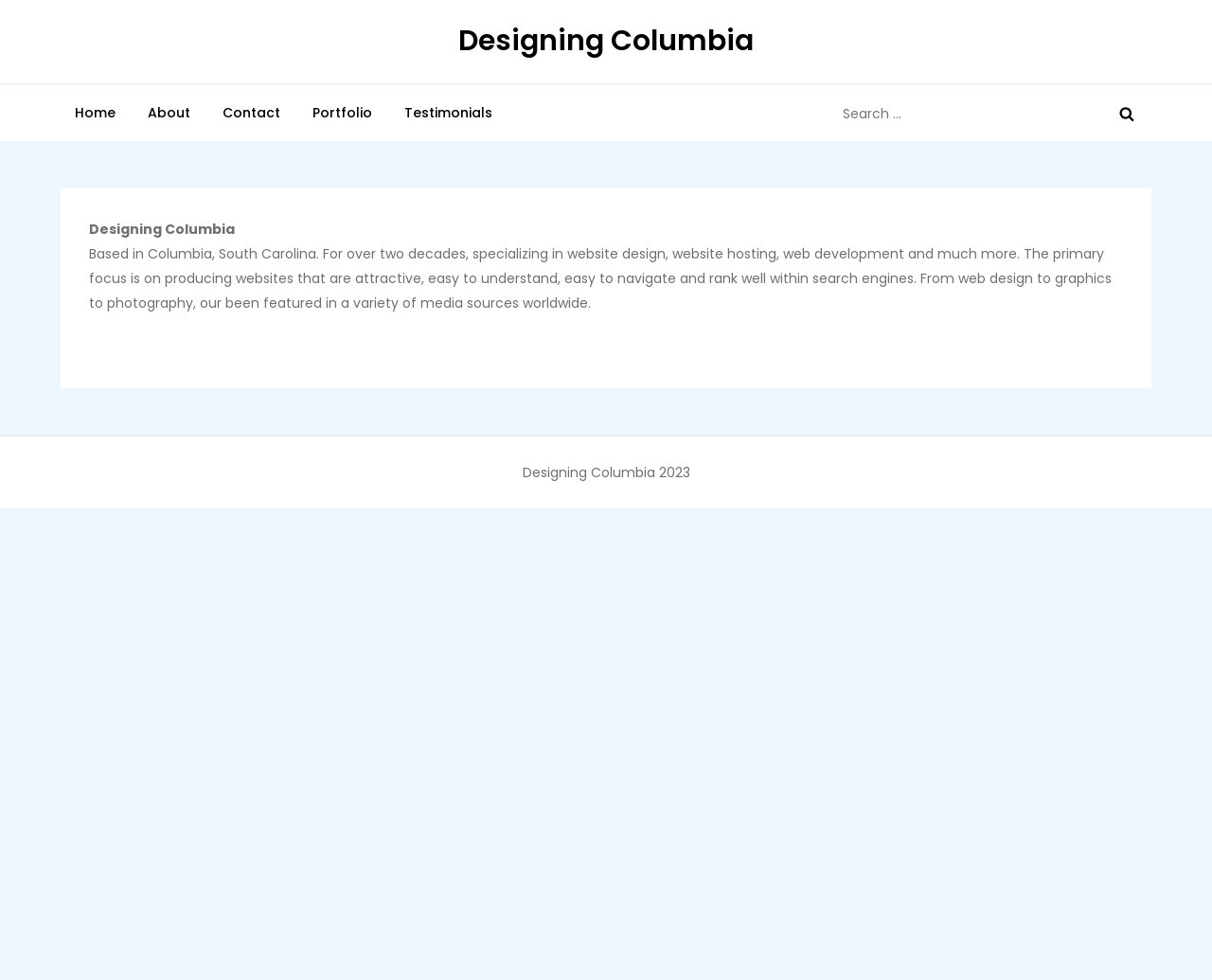Give a succinct answer to this question in a single word or phrase: 
What is the copyright year of the website?

2023